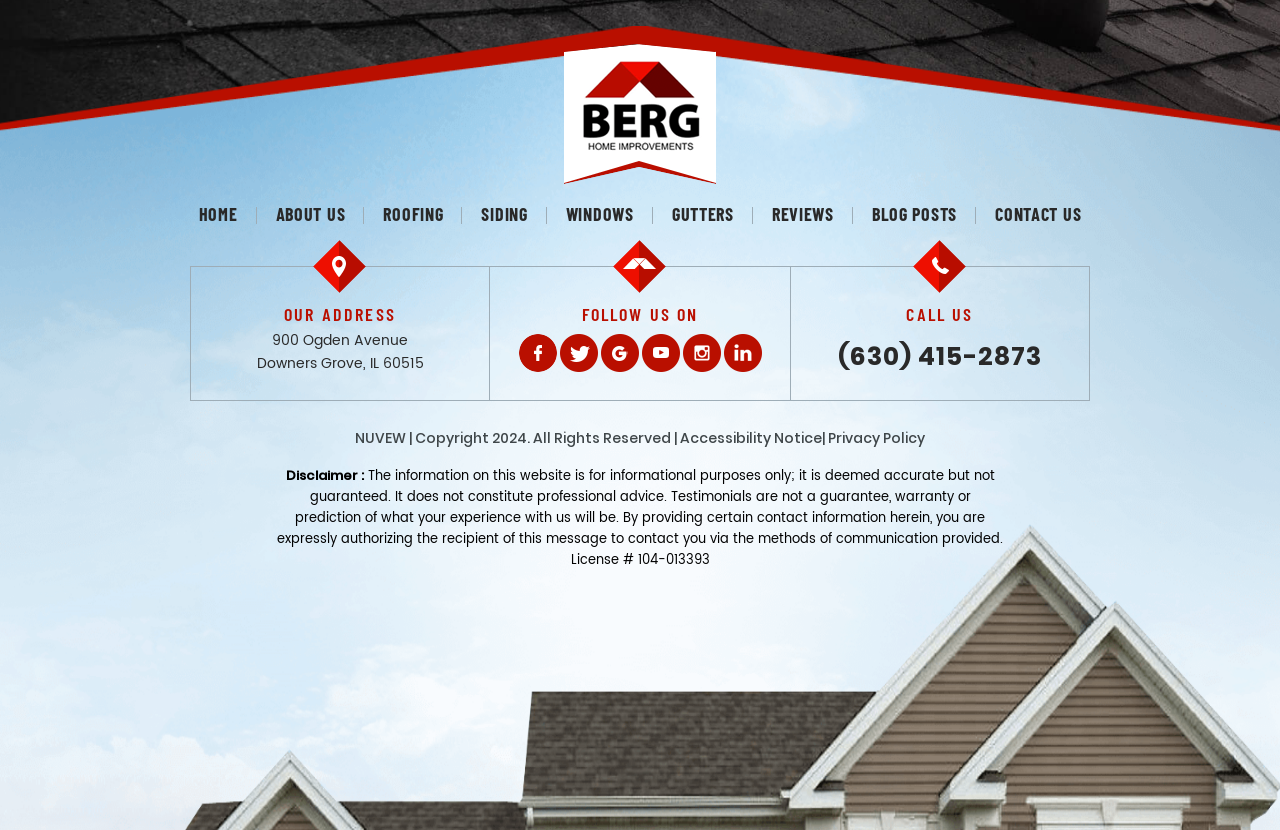Show the bounding box coordinates of the region that should be clicked to follow the instruction: "View OUR ADDRESS."

[0.157, 0.364, 0.374, 0.393]